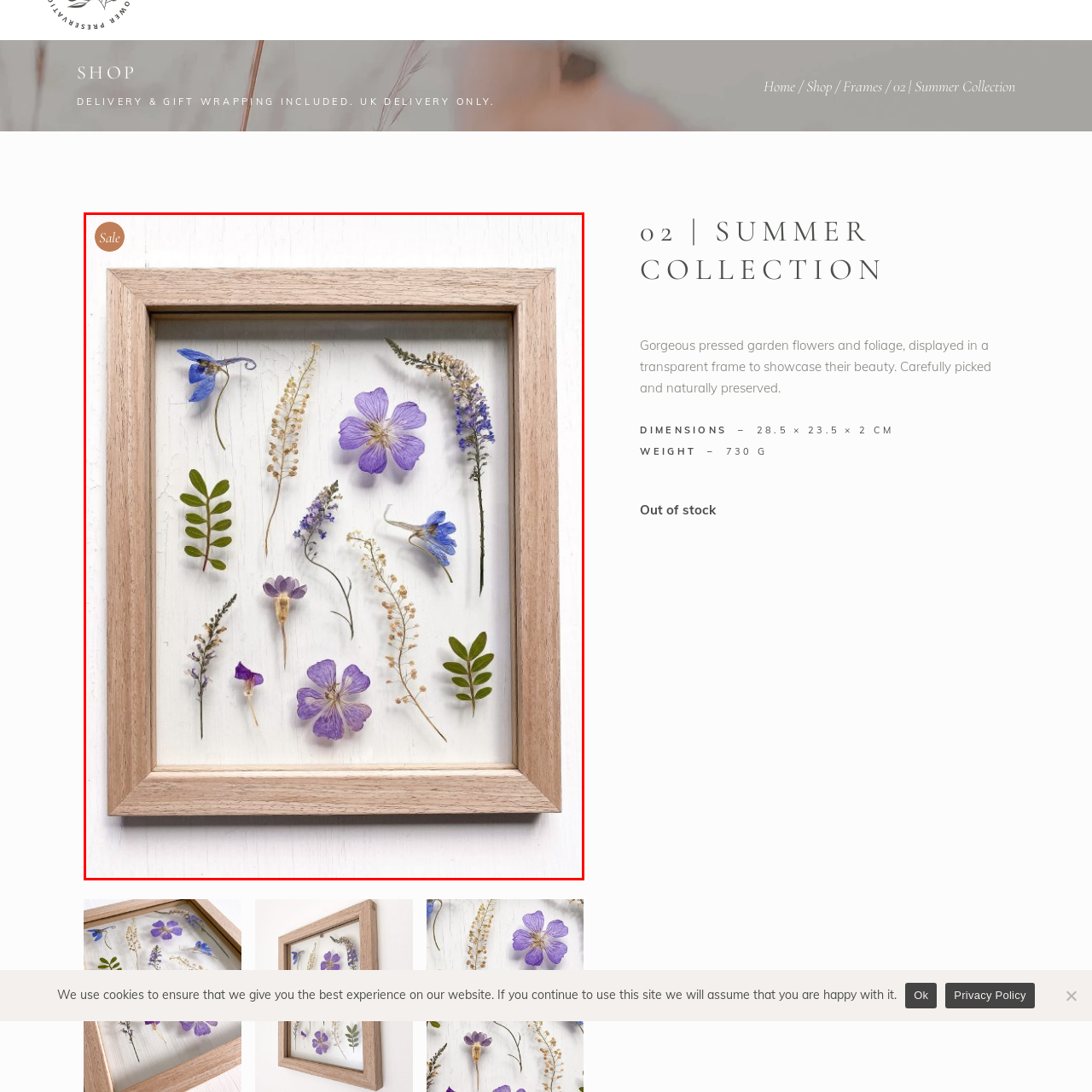What is the purpose of the circular badge?
Look at the image section surrounded by the red bounding box and provide a concise answer in one word or phrase.

Indicating a sale